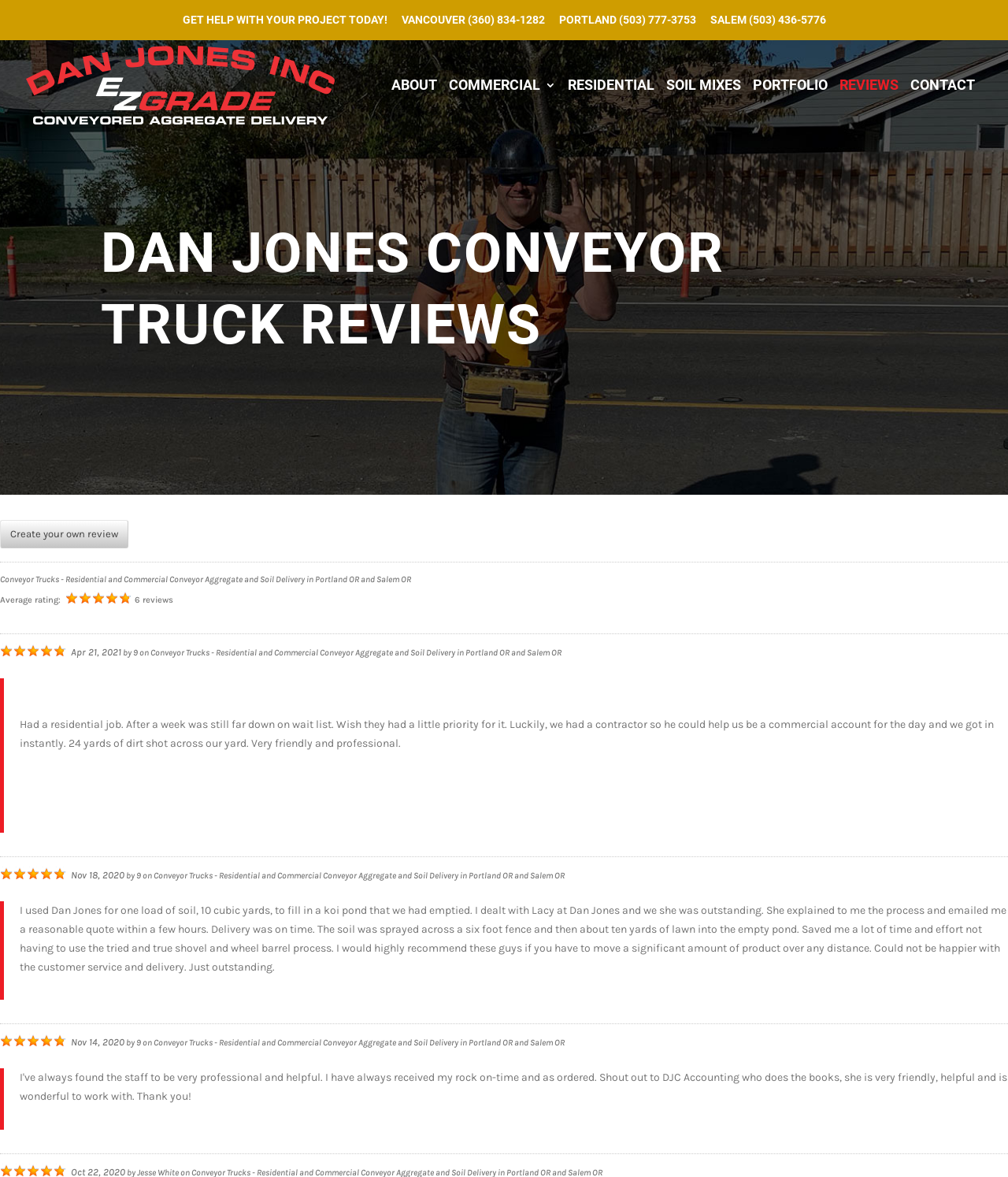Determine the bounding box coordinates of the section to be clicked to follow the instruction: "Search for something". The coordinates should be given as four float numbers between 0 and 1, formatted as [left, top, right, bottom].

[0.053, 0.033, 0.953, 0.034]